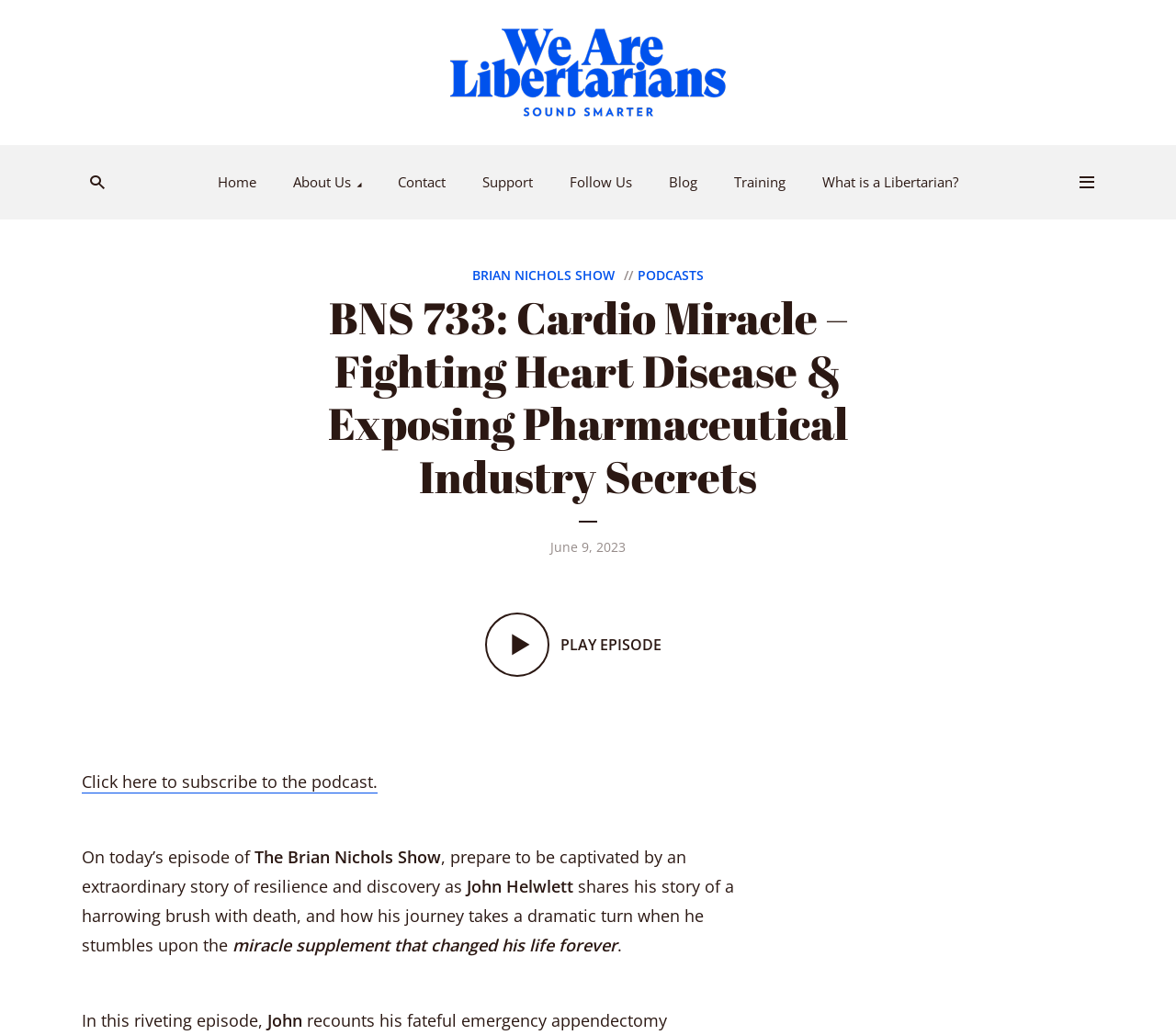Identify the bounding box coordinates for the region to click in order to carry out this instruction: "Visit the 'About Us' page". Provide the coordinates using four float numbers between 0 and 1, formatted as [left, top, right, bottom].

[0.249, 0.154, 0.307, 0.198]